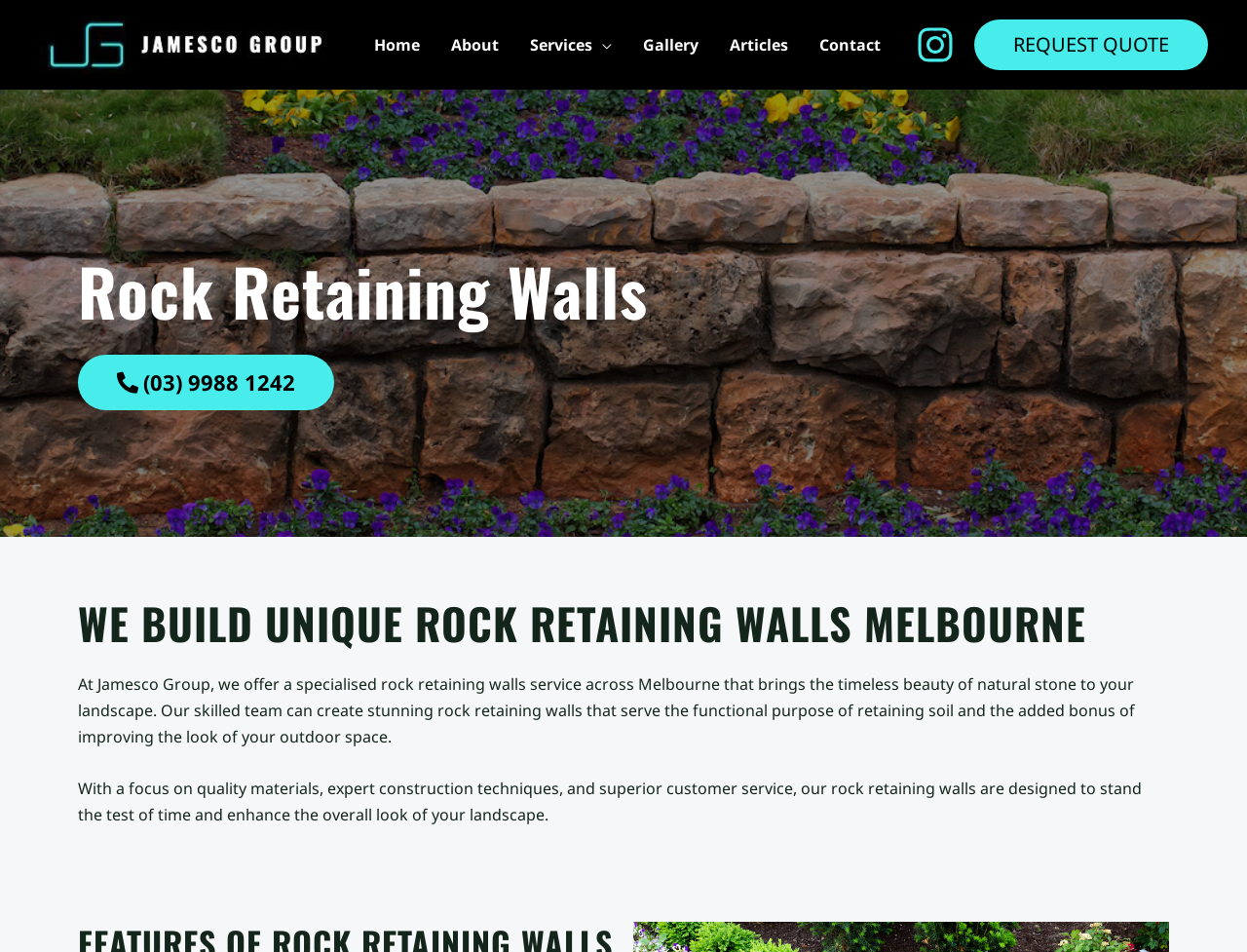Locate the bounding box coordinates of the clickable area needed to fulfill the instruction: "Call the phone number".

[0.062, 0.373, 0.268, 0.431]